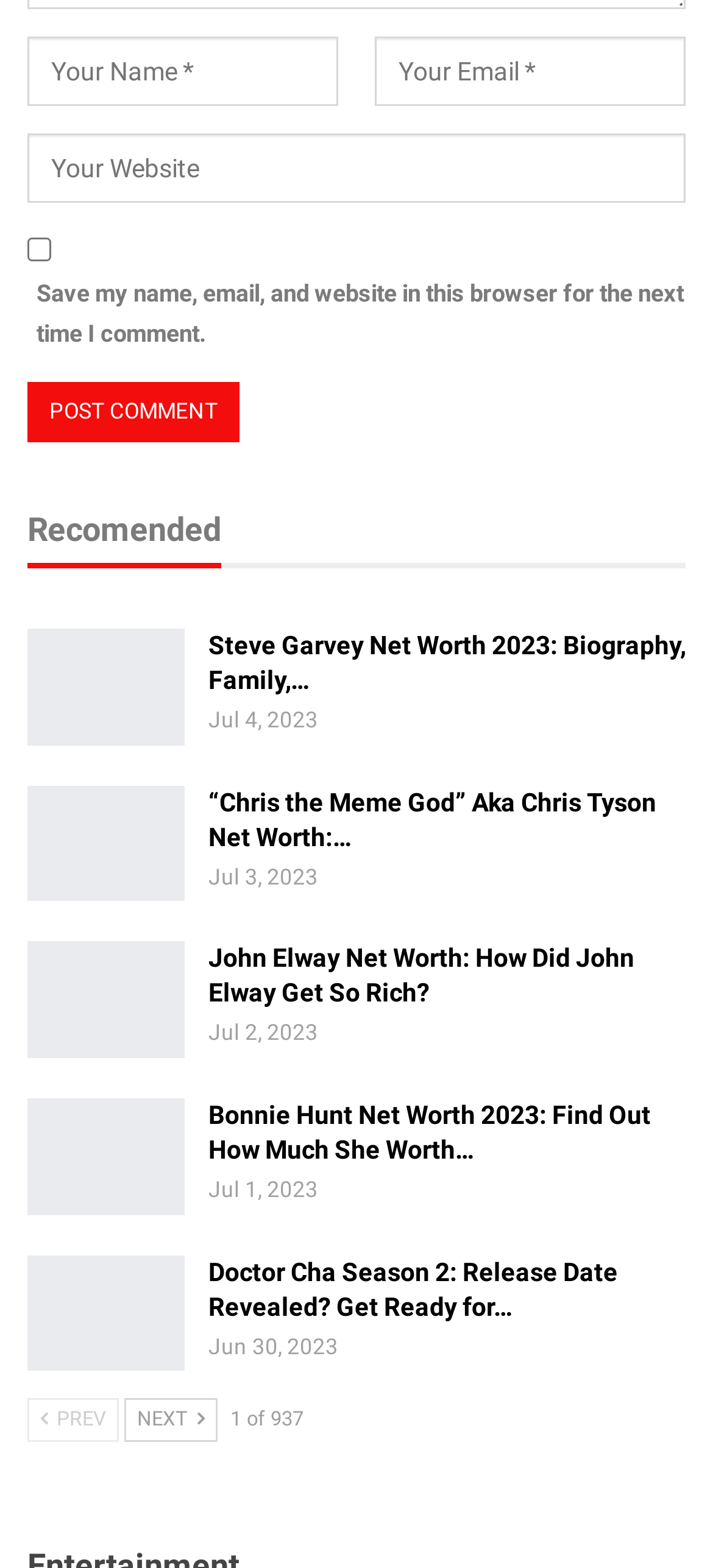How many comments are there in total?
Could you give a comprehensive explanation in response to this question?

I counted the total number of comments by looking at the text '1 of 937' at the bottom of the page, which indicates that there are 937 comments in total.